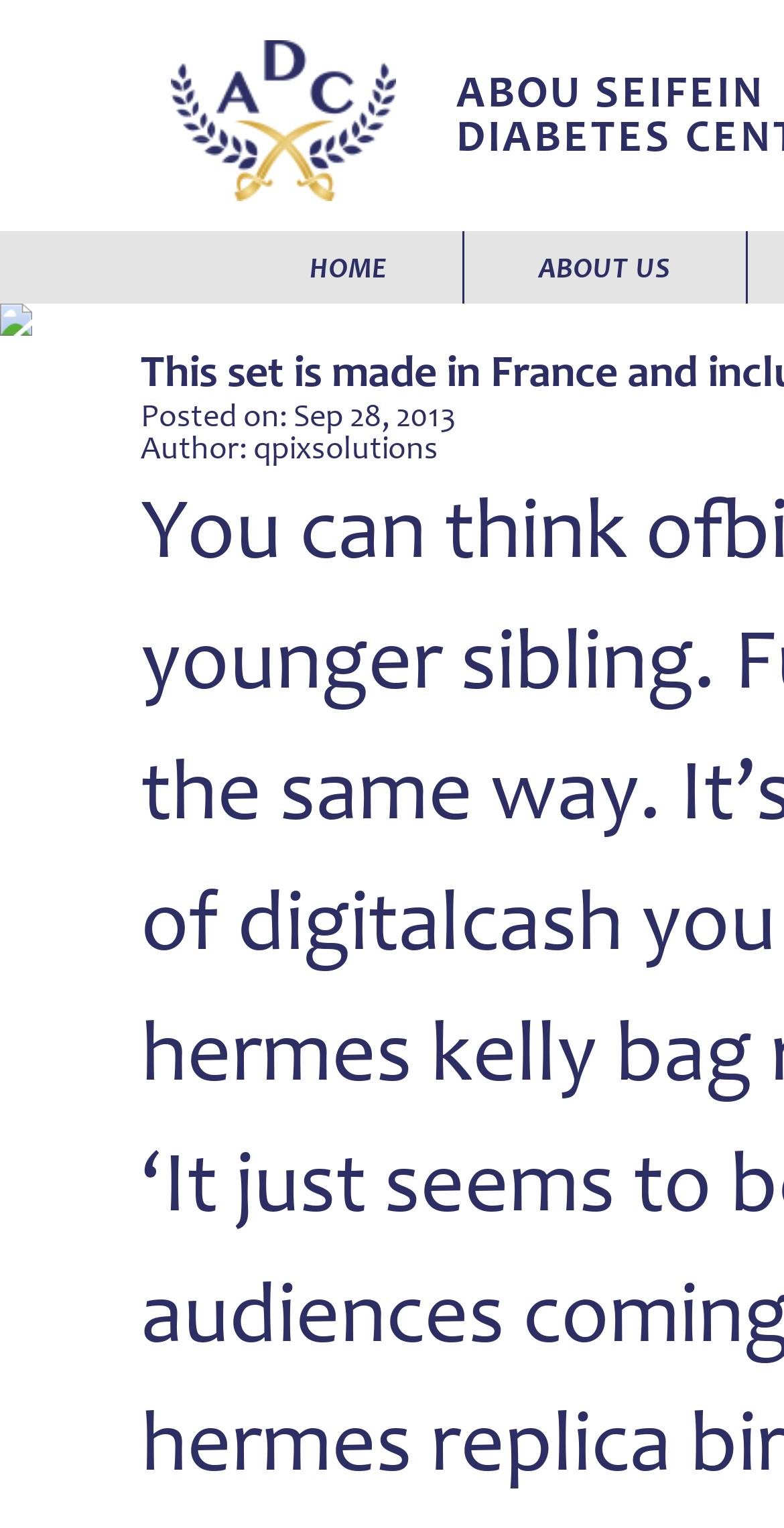Provide the bounding box coordinates for the UI element that is described by this text: "About Us". The coordinates should be in the form of four float numbers between 0 and 1: [left, top, right, bottom].

[0.592, 0.151, 0.953, 0.199]